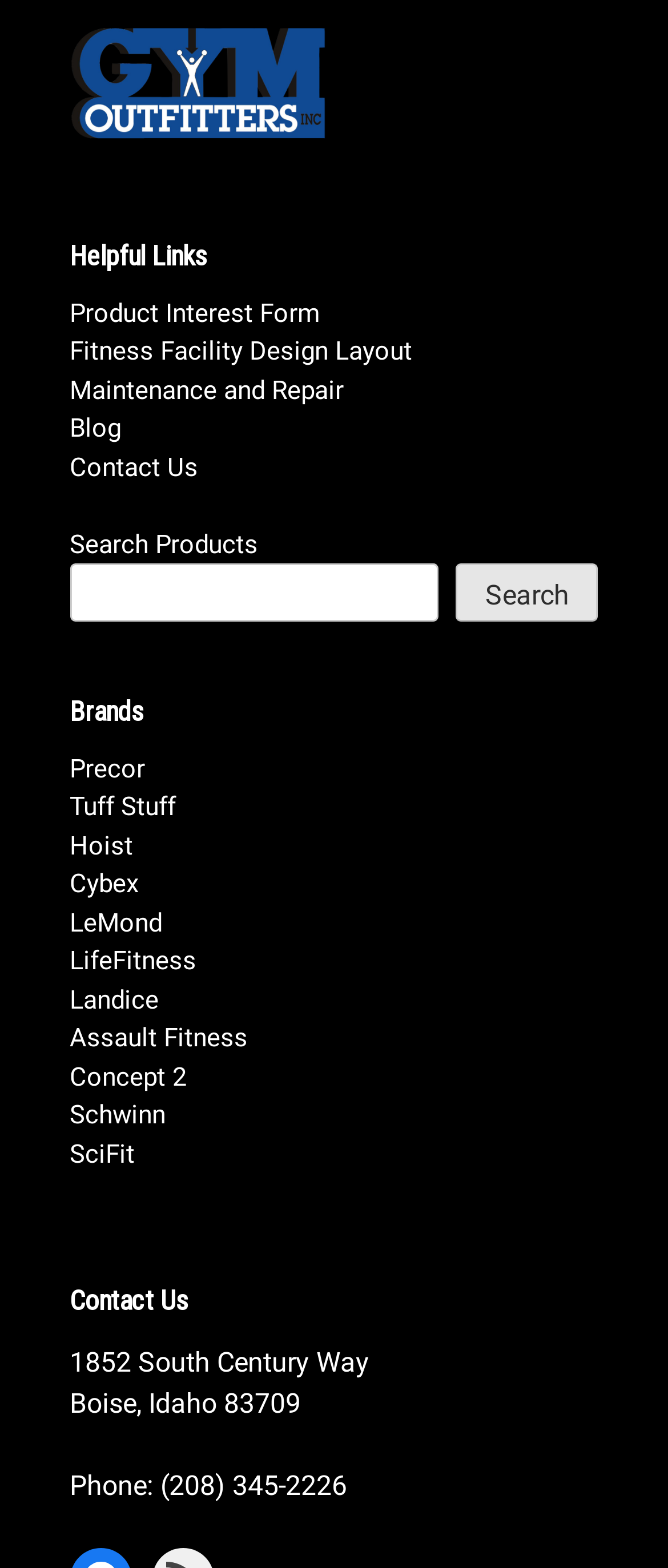Predict the bounding box of the UI element that fits this description: "Maintenance and Repair".

[0.104, 0.239, 0.514, 0.259]